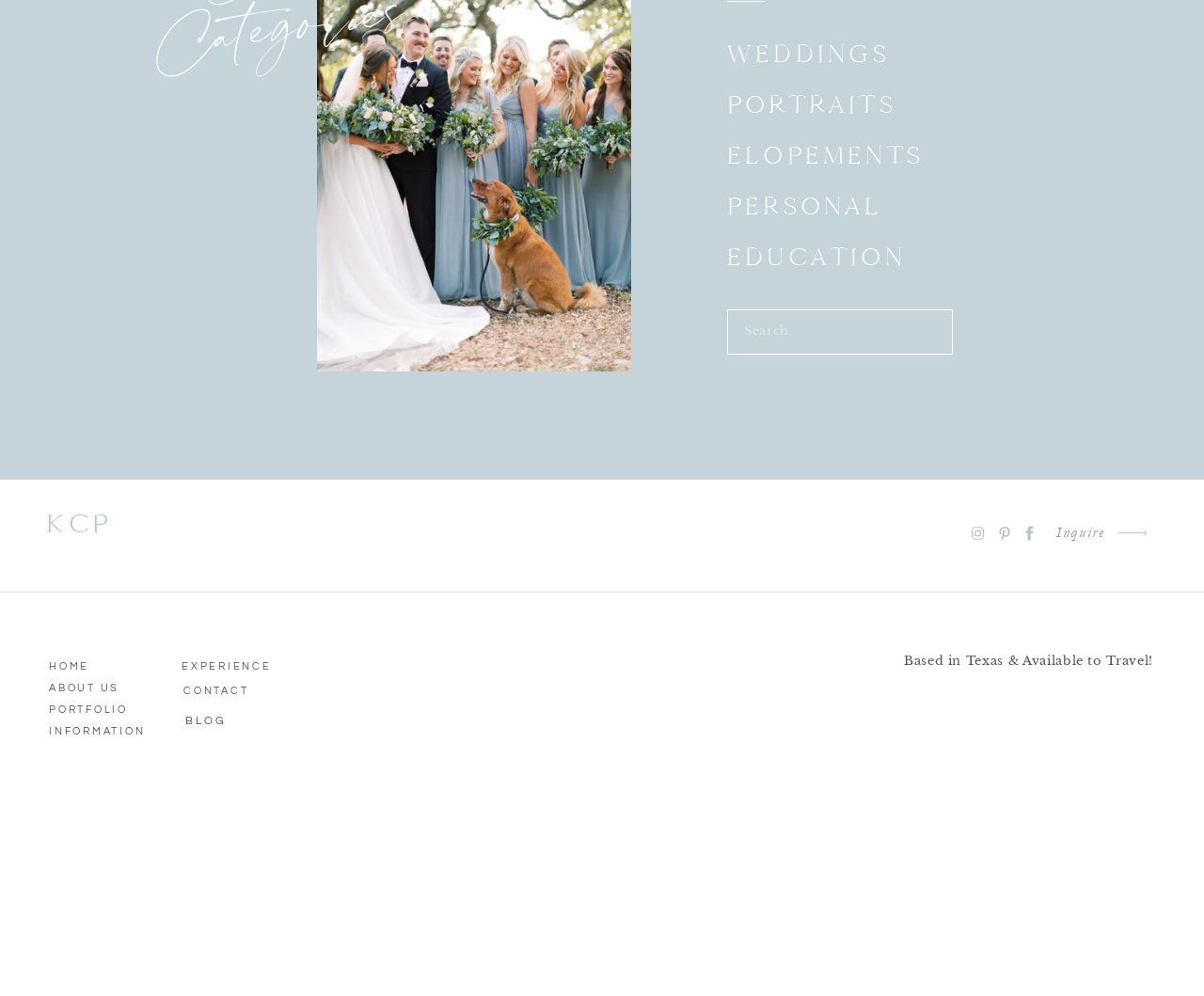Identify the bounding box coordinates of the region that should be clicked to execute the following instruction: "Go to blog".

[0.131, 0.714, 0.211, 0.73]